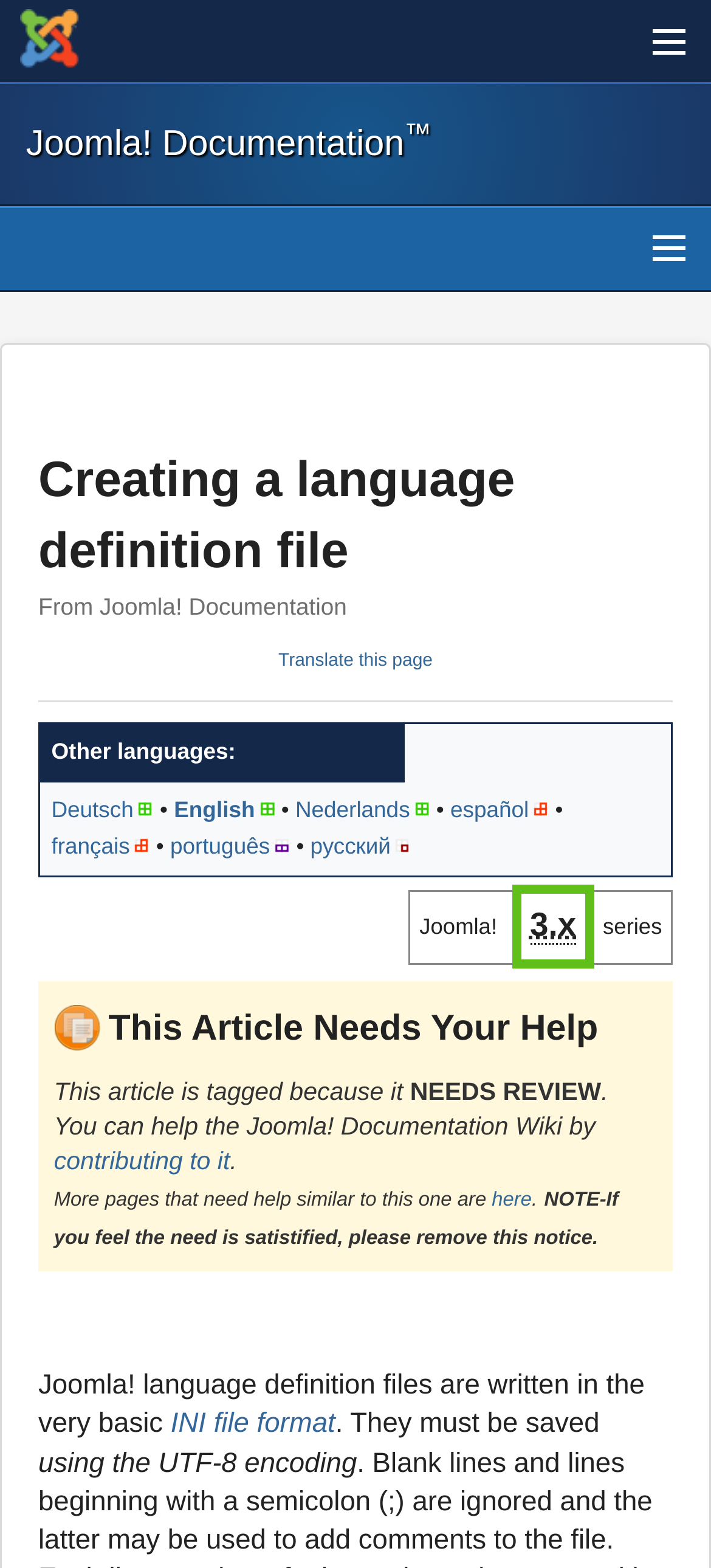Please find the bounding box for the UI component described as follows: "Joomla! Documentation™".

[0.037, 0.079, 0.607, 0.105]